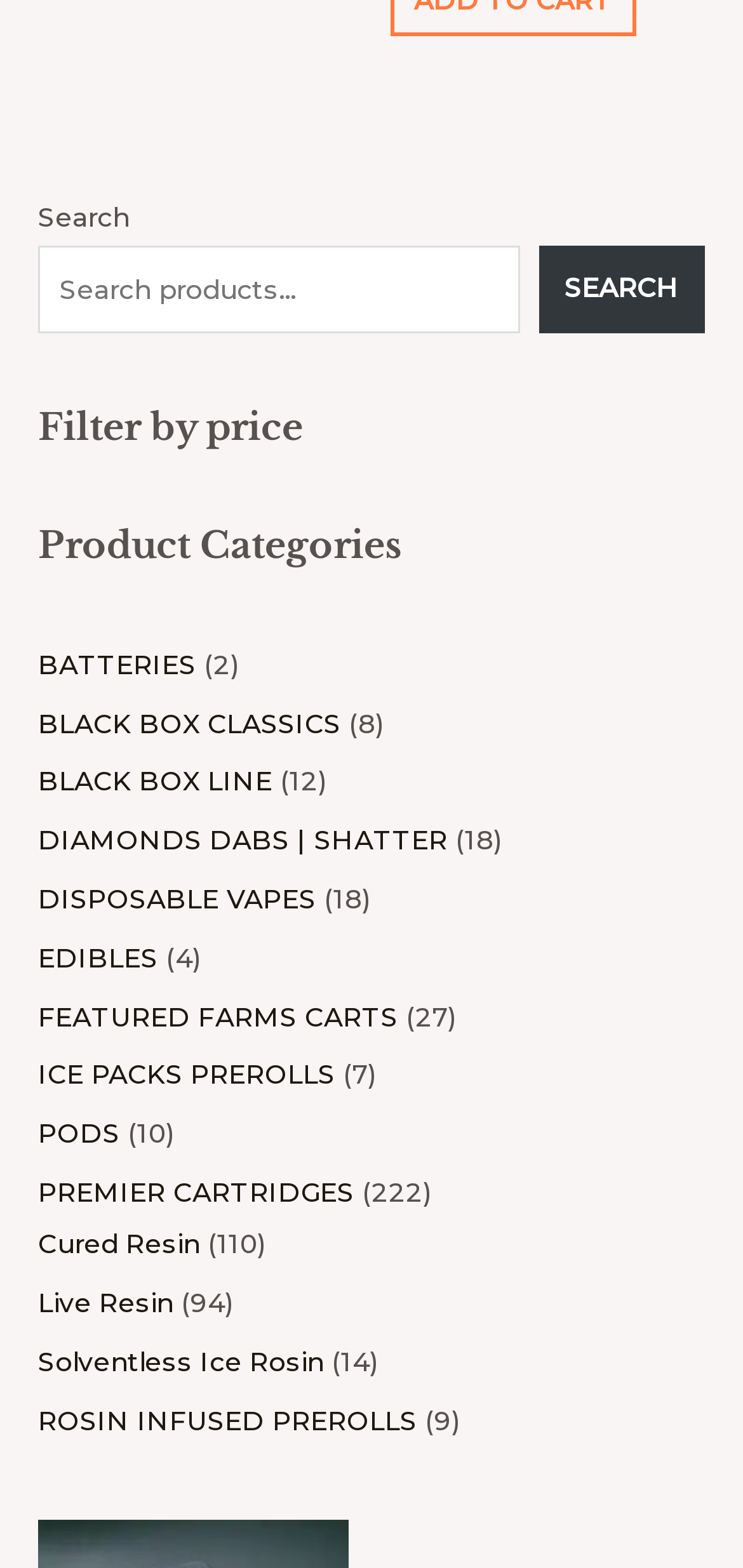Locate the bounding box coordinates of the area you need to click to fulfill this instruction: 'Search for products'. The coordinates must be in the form of four float numbers ranging from 0 to 1: [left, top, right, bottom].

[0.051, 0.156, 0.699, 0.213]